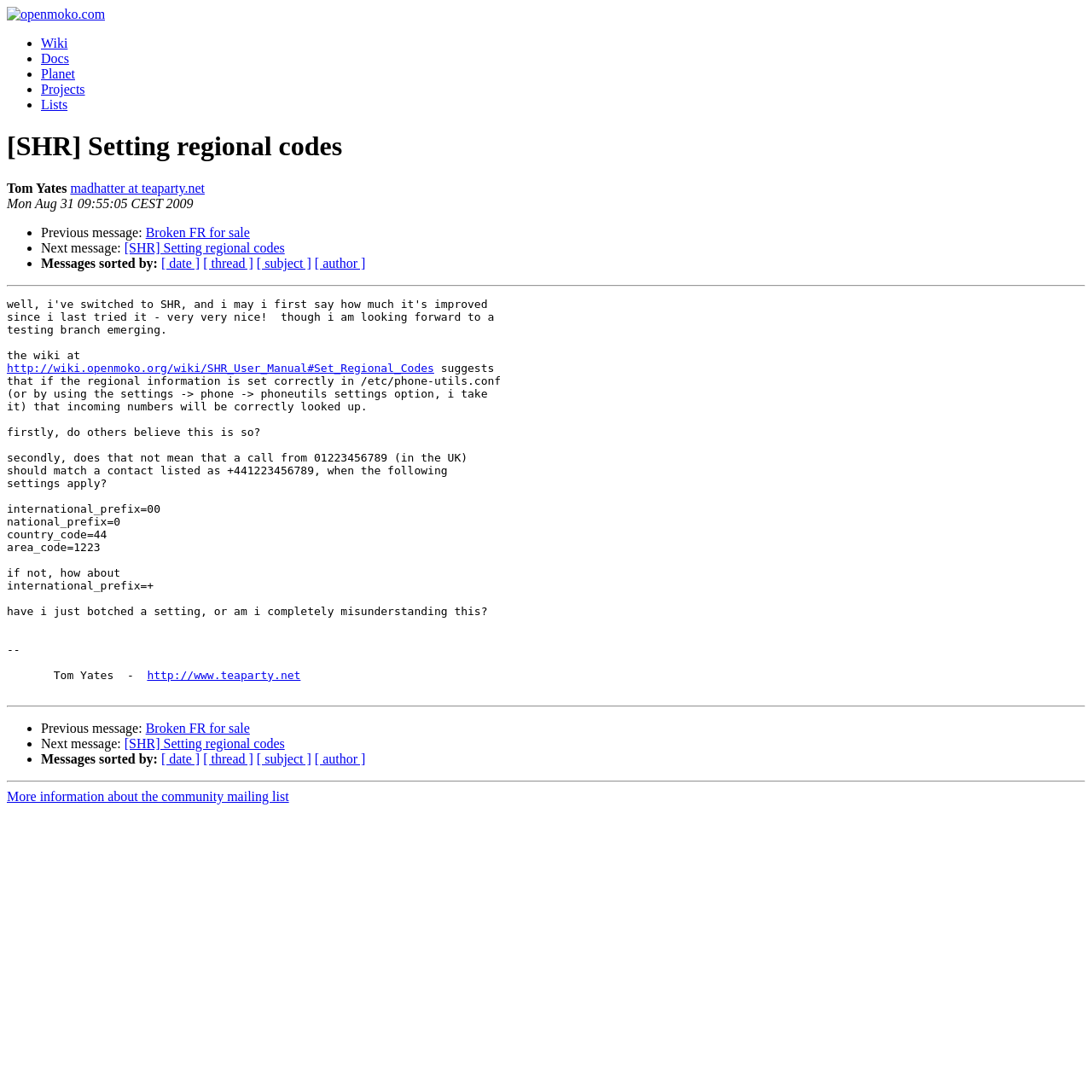Please determine the bounding box coordinates of the element's region to click for the following instruction: "Read the SHR User Manual".

[0.006, 0.331, 0.398, 0.343]